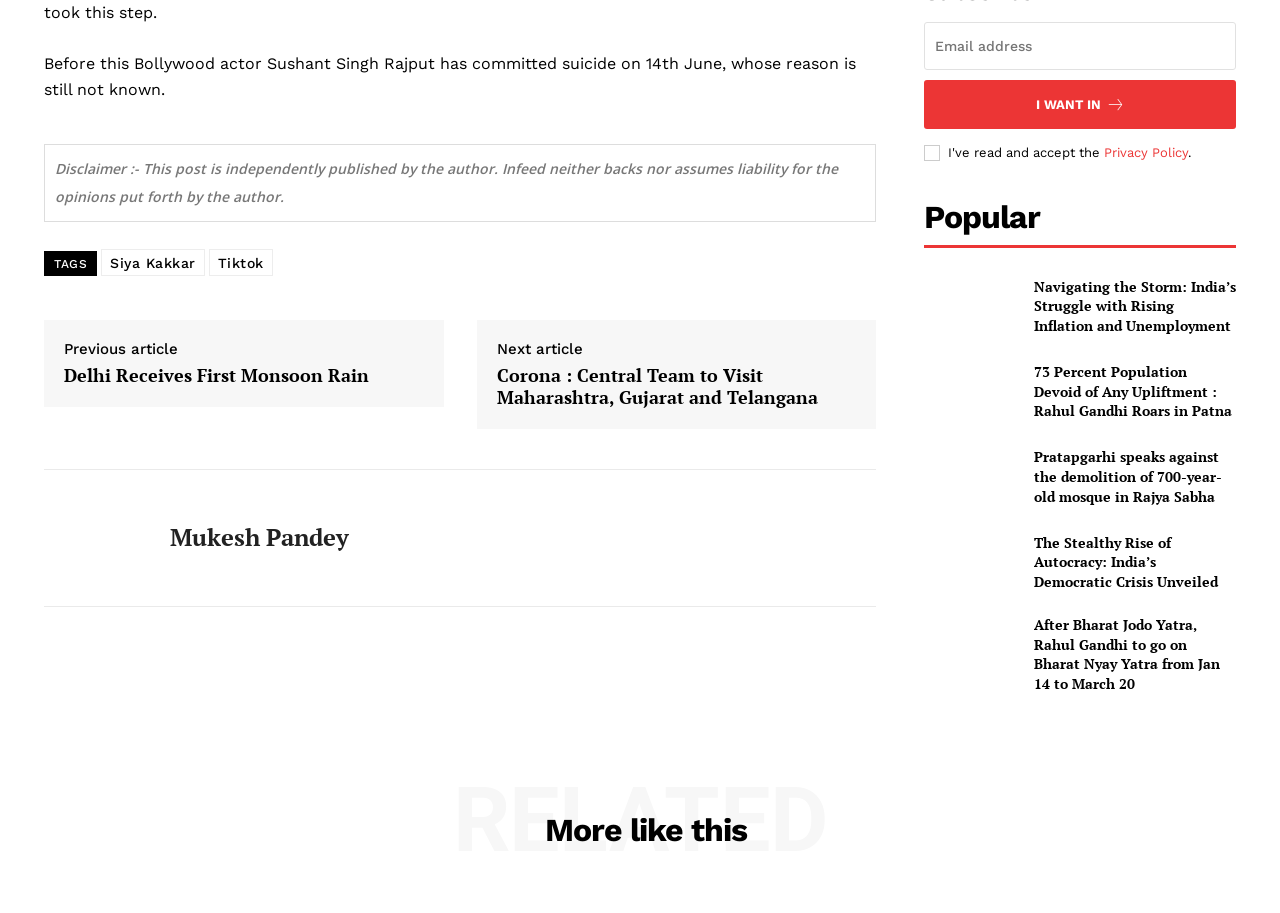Please find and report the bounding box coordinates of the element to click in order to perform the following action: "Contact the New Zealand Media Council". The coordinates should be expressed as four float numbers between 0 and 1, in the format [left, top, right, bottom].

None